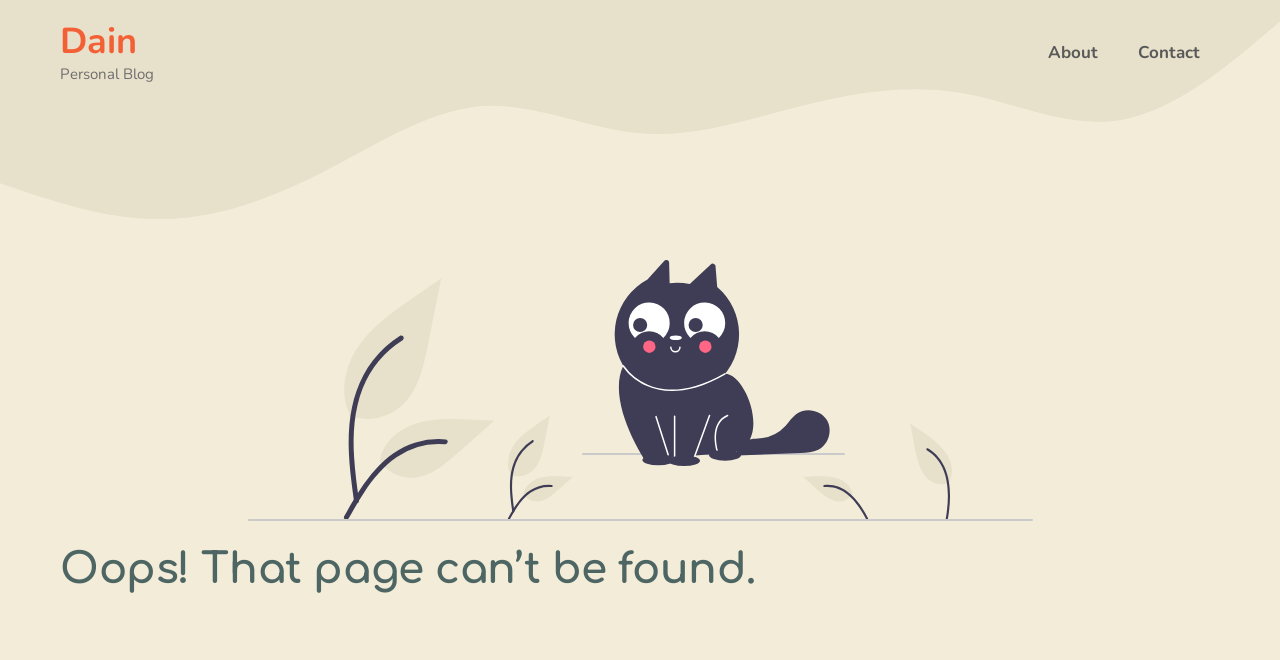Please identify the primary heading on the webpage and return its text.

Oops! That page can’t be found.